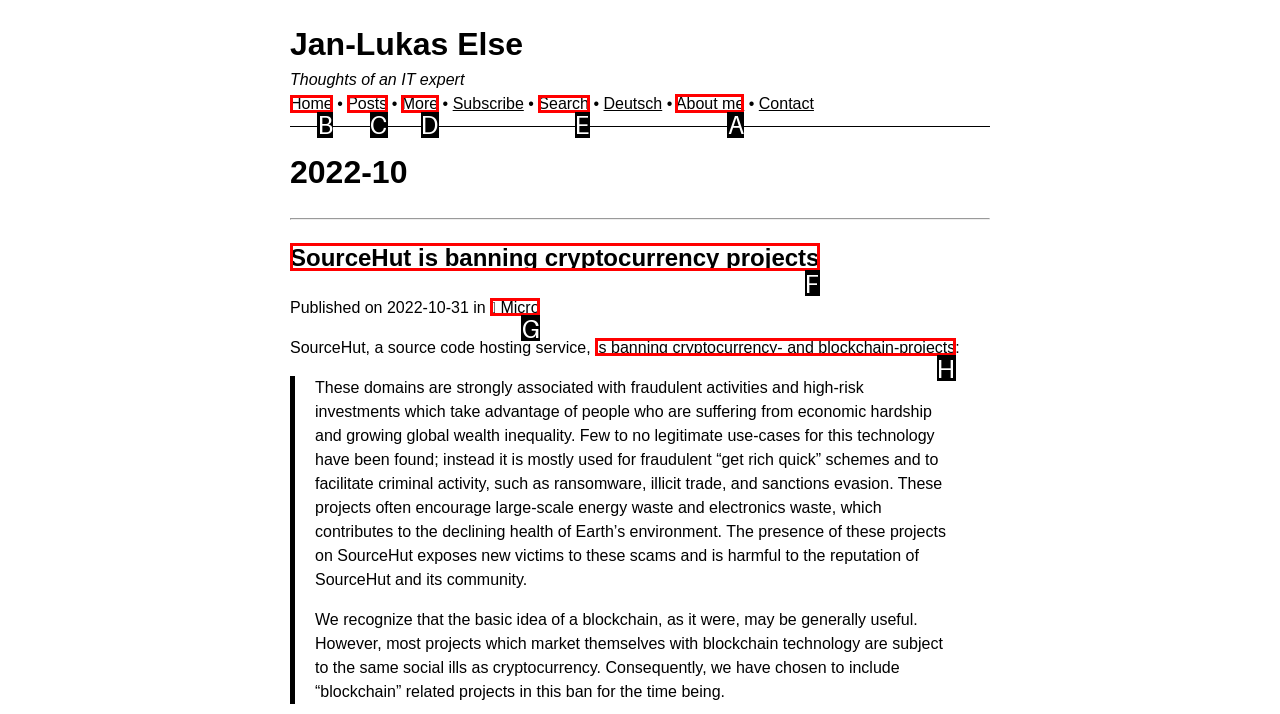Which HTML element should be clicked to perform the following task: View the 'About me' page
Reply with the letter of the appropriate option.

A